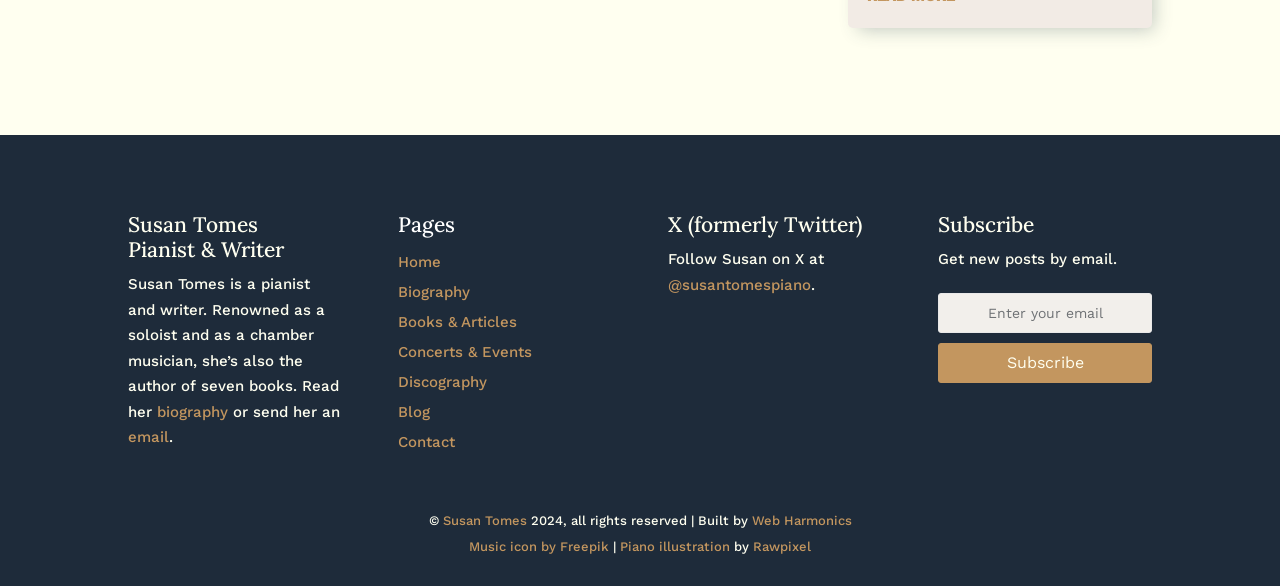Locate the bounding box coordinates of the clickable region to complete the following instruction: "Send an email to Susan Tomes."

[0.1, 0.731, 0.132, 0.762]